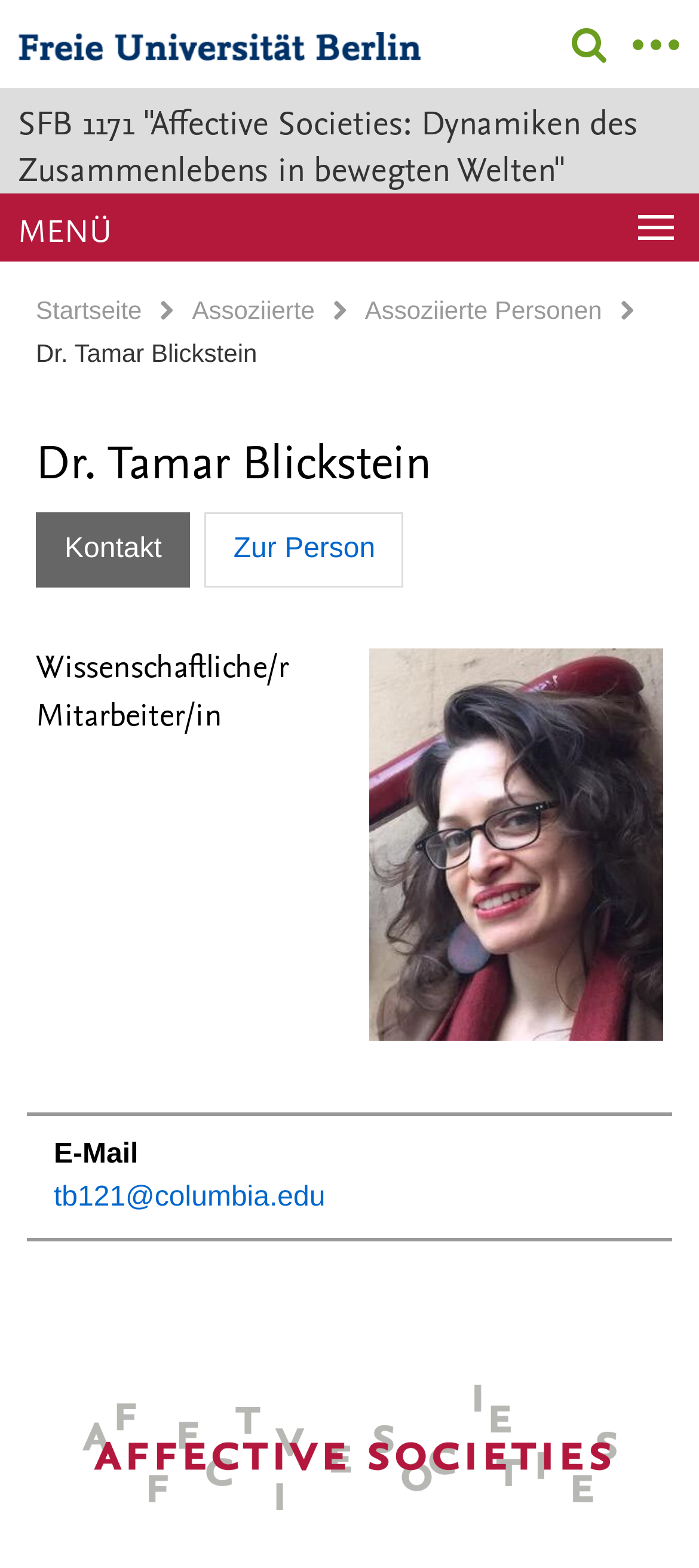Respond with a single word or phrase to the following question: What is the position of Dr. Tamar Blickstein?

Wissenschaftliche/r Mitarbeiter/in